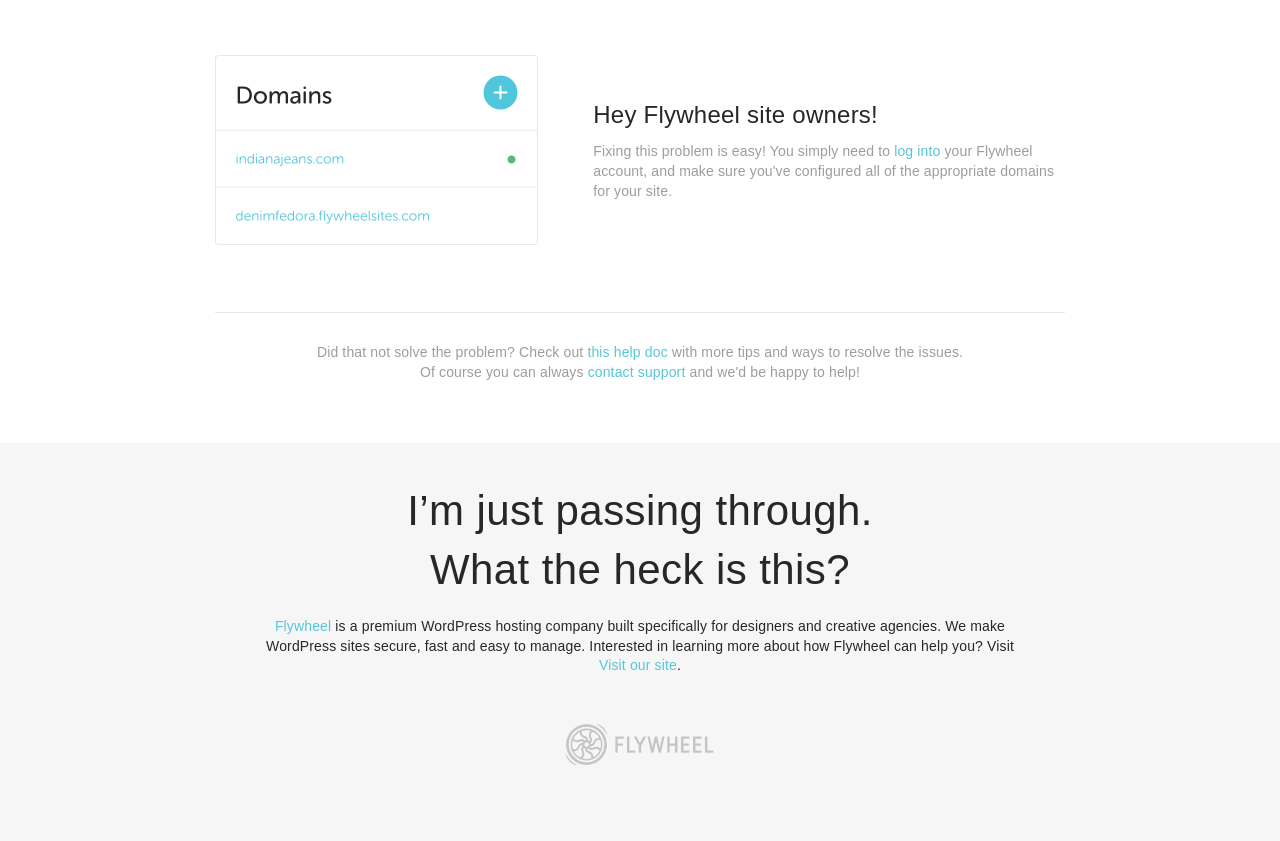Given the description Flywheel, predict the bounding box coordinates of the UI element. Ensure the coordinates are in the format (top-left x, top-left y, bottom-right x, bottom-right y) and all values are between 0 and 1.

[0.215, 0.735, 0.259, 0.754]